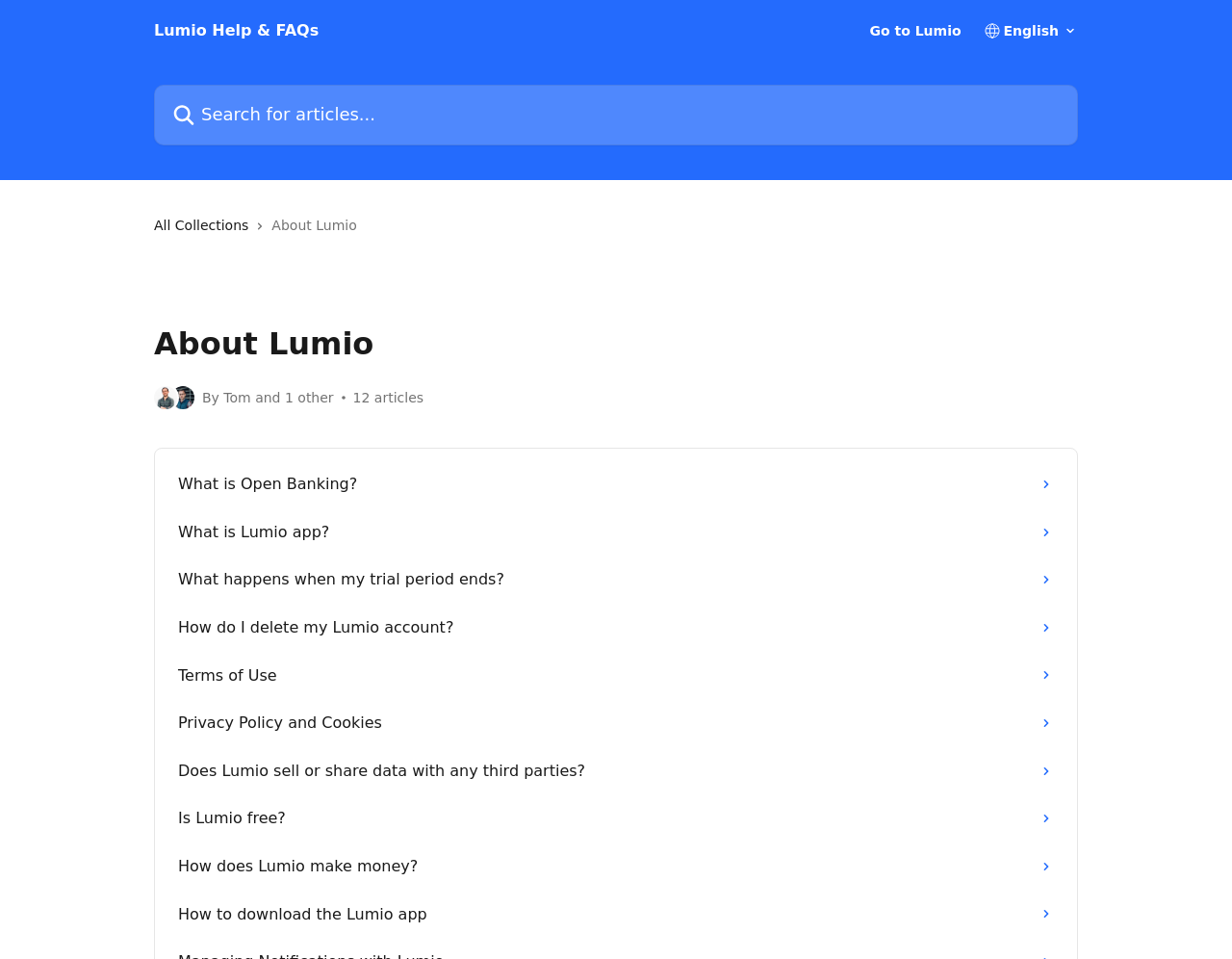Can you show the bounding box coordinates of the region to click on to complete the task described in the instruction: "Search for a game"?

None